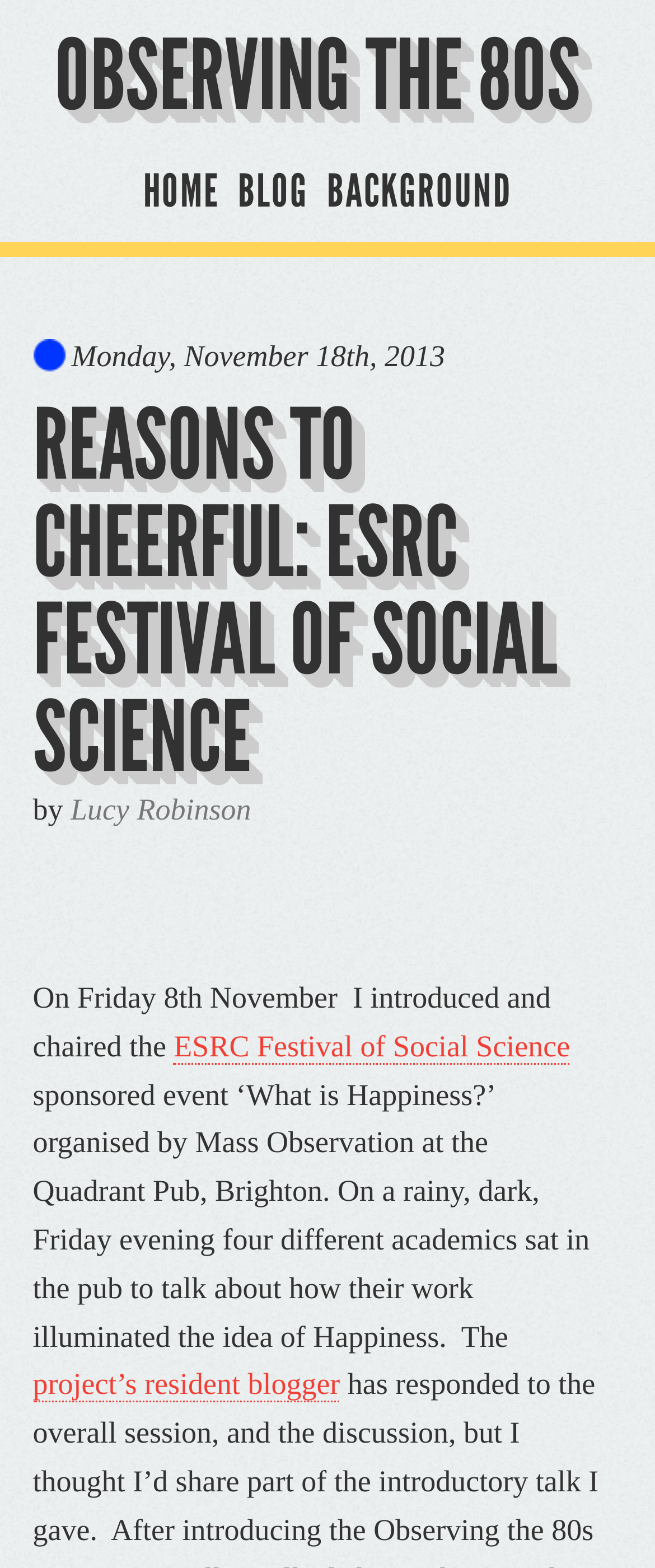Carefully examine the image and provide an in-depth answer to the question: What is the date of the event?

I found the date of the event by looking at the static text element with the content 'Monday, November 18th, 2013' which is located at the top of the webpage, below the navigation links.